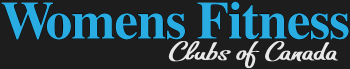What is the focus of the Womens Fitness Clubs of Canada?
Using the image as a reference, give a one-word or short phrase answer.

Fitness and wellness among women